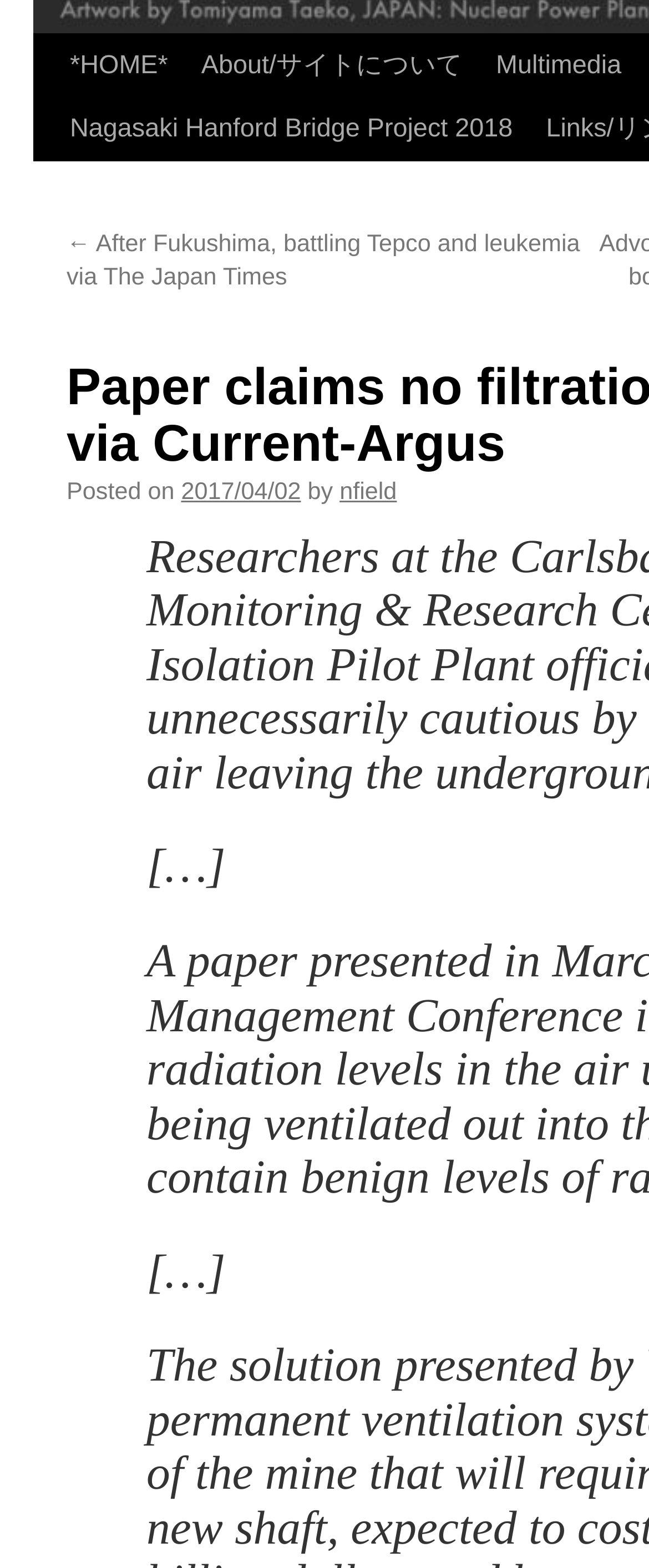Give the bounding box coordinates for the element described by: "About/サイトについて".

[0.259, 0.022, 0.64, 0.103]